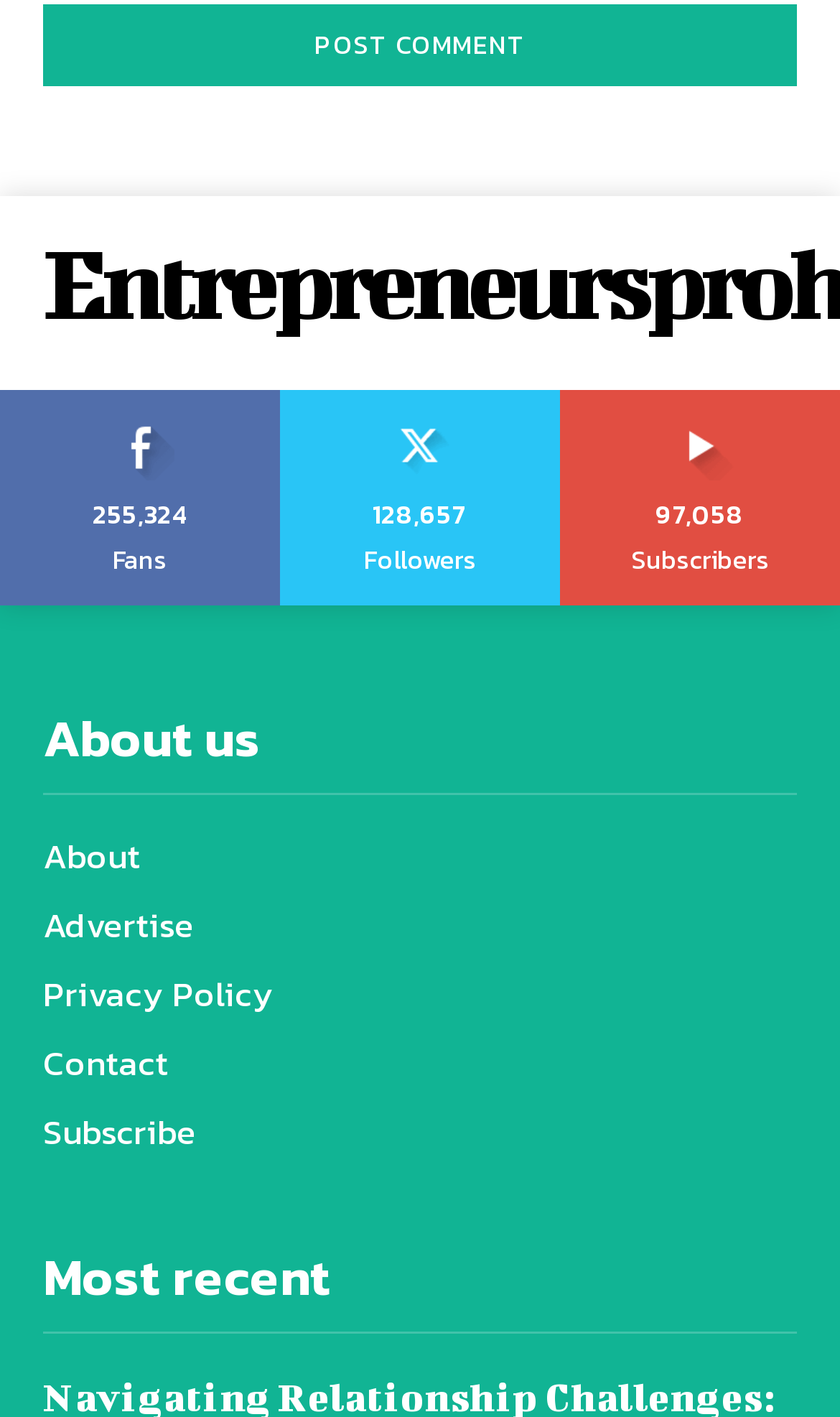Highlight the bounding box coordinates of the element you need to click to perform the following instruction: "follow the user."

[0.438, 0.274, 0.564, 0.298]